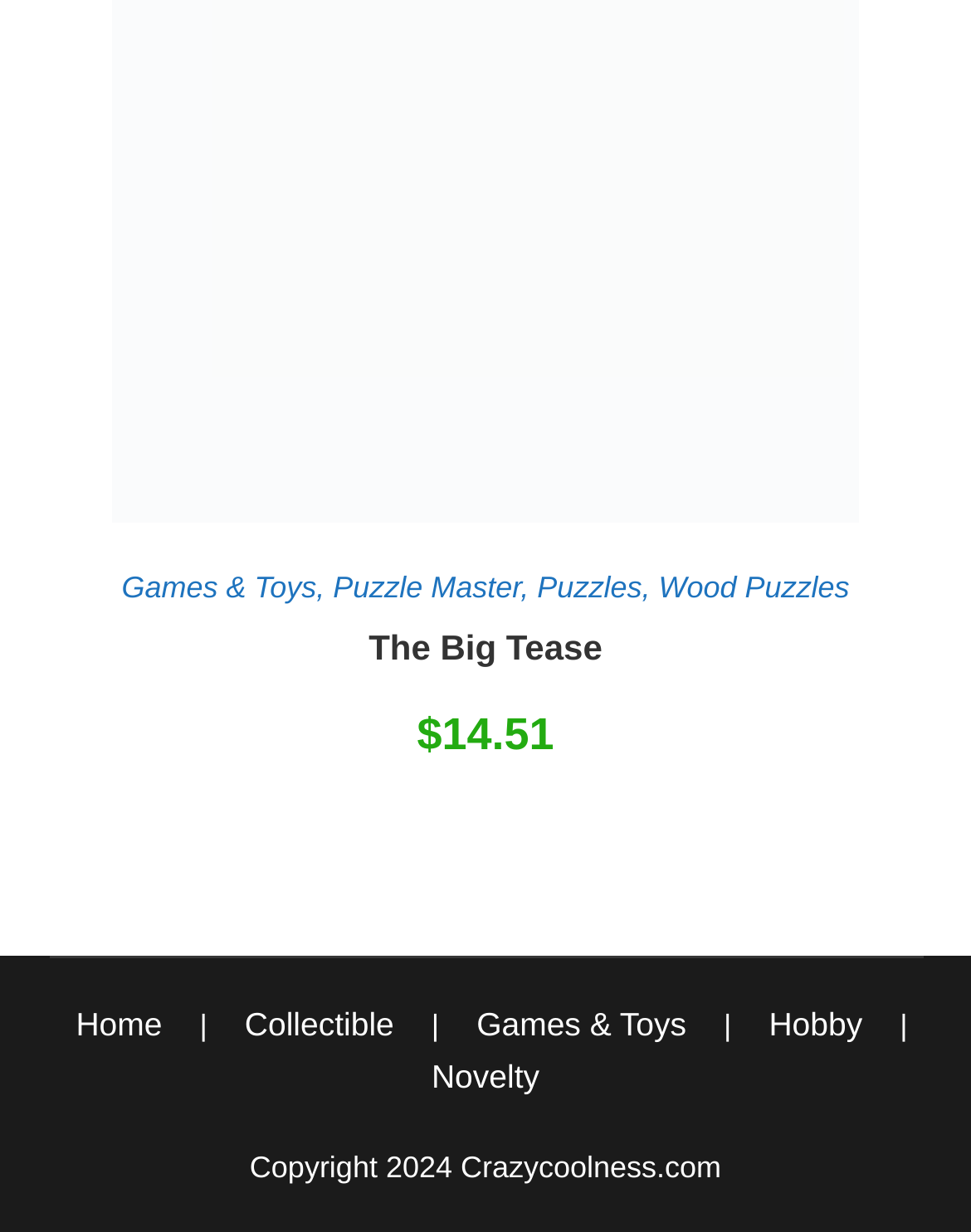Pinpoint the bounding box coordinates for the area that should be clicked to perform the following instruction: "go to Home".

[0.052, 0.816, 0.193, 0.846]